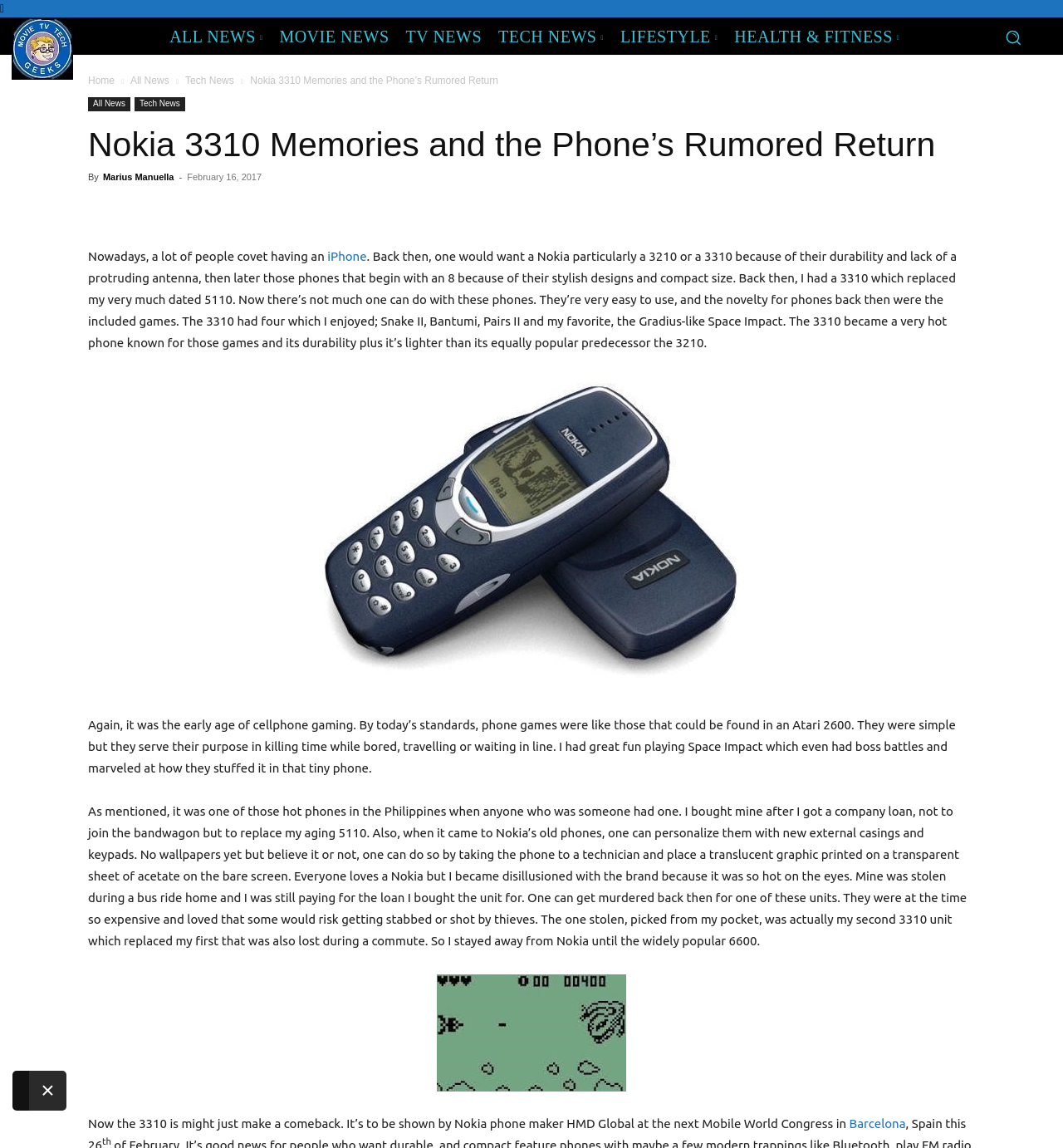Based on the description "Barcelona", find the bounding box of the specified UI element.

[0.799, 0.972, 0.852, 0.984]